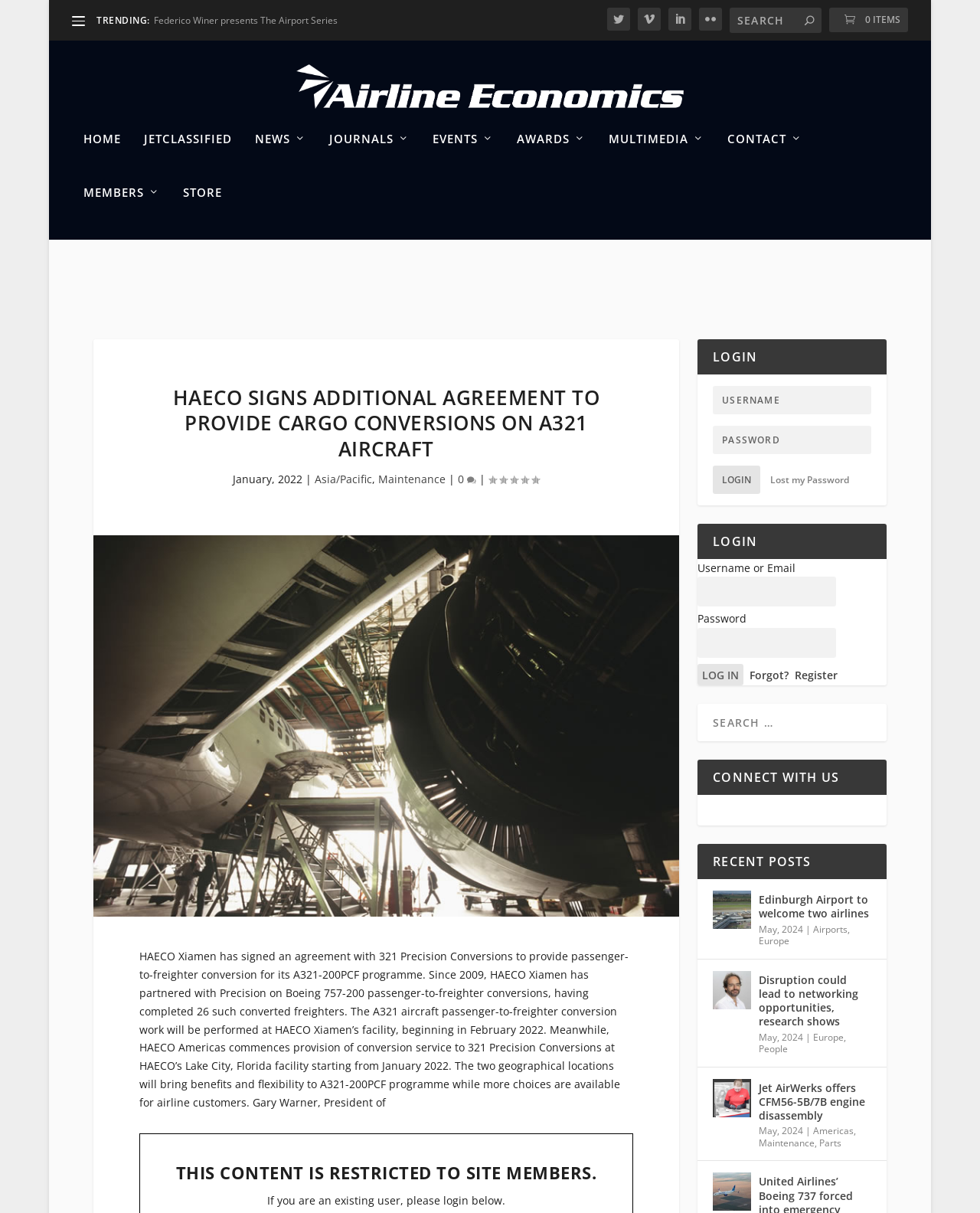Can you pinpoint the bounding box coordinates for the clickable element required for this instruction: "Login to the website"? The coordinates should be four float numbers between 0 and 1, i.e., [left, top, right, bottom].

[0.727, 0.255, 0.889, 0.278]